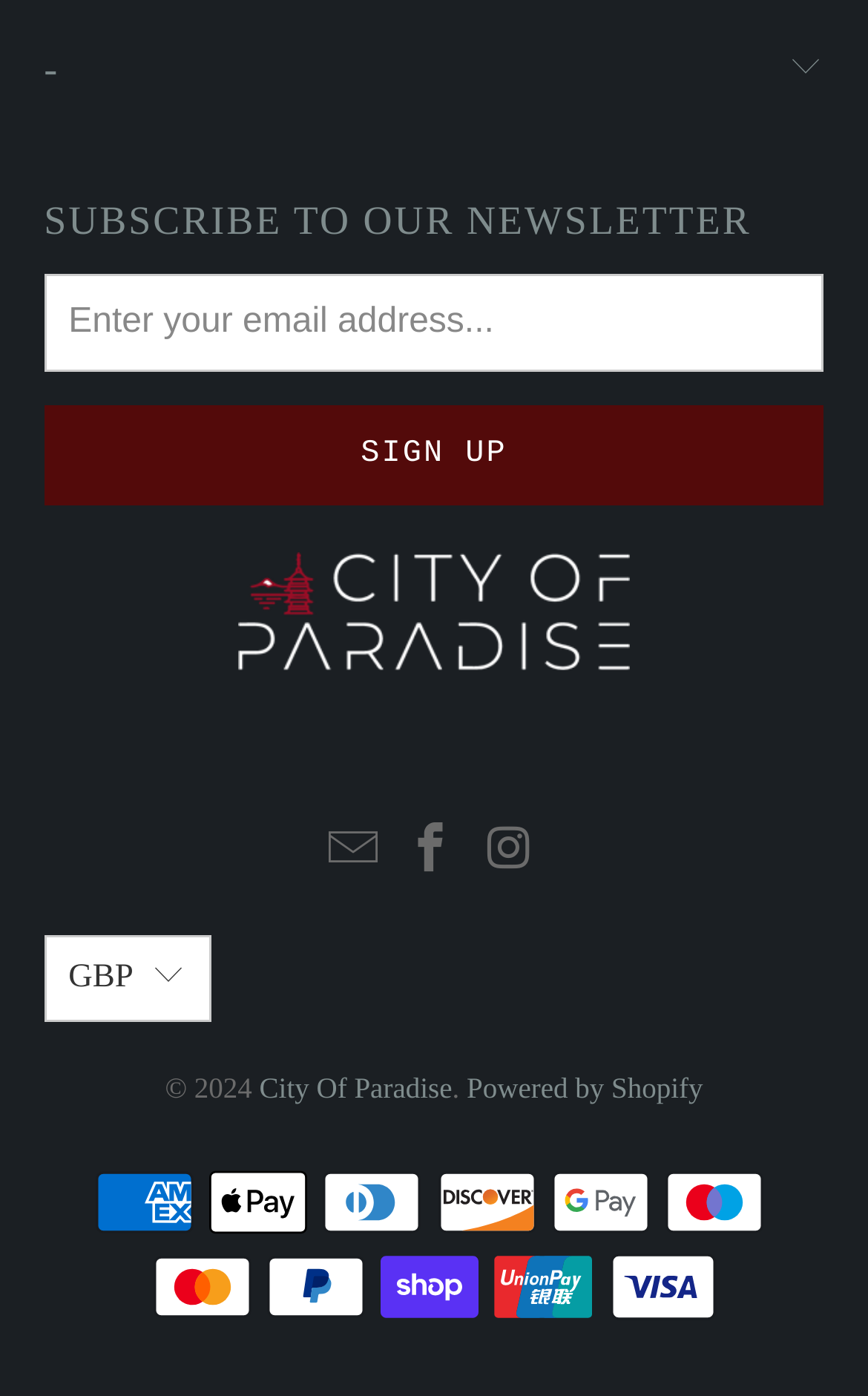Find the bounding box coordinates of the element you need to click on to perform this action: 'Select currency'. The coordinates should be represented by four float values between 0 and 1, in the format [left, top, right, bottom].

[0.051, 0.67, 0.244, 0.732]